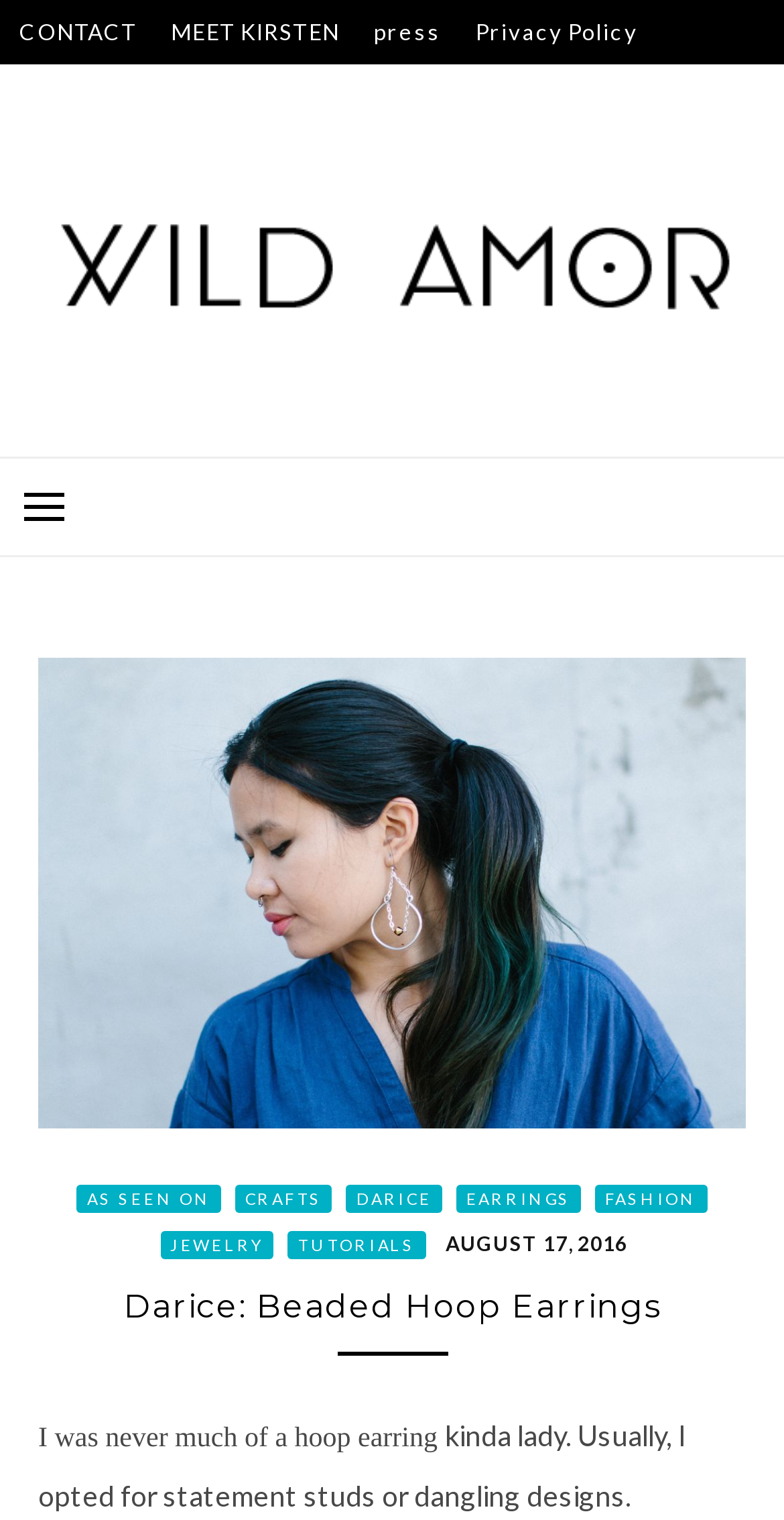Please specify the bounding box coordinates of the element that should be clicked to execute the given instruction: 'click on CONTACT'. Ensure the coordinates are four float numbers between 0 and 1, expressed as [left, top, right, bottom].

[0.025, 0.0, 0.174, 0.042]